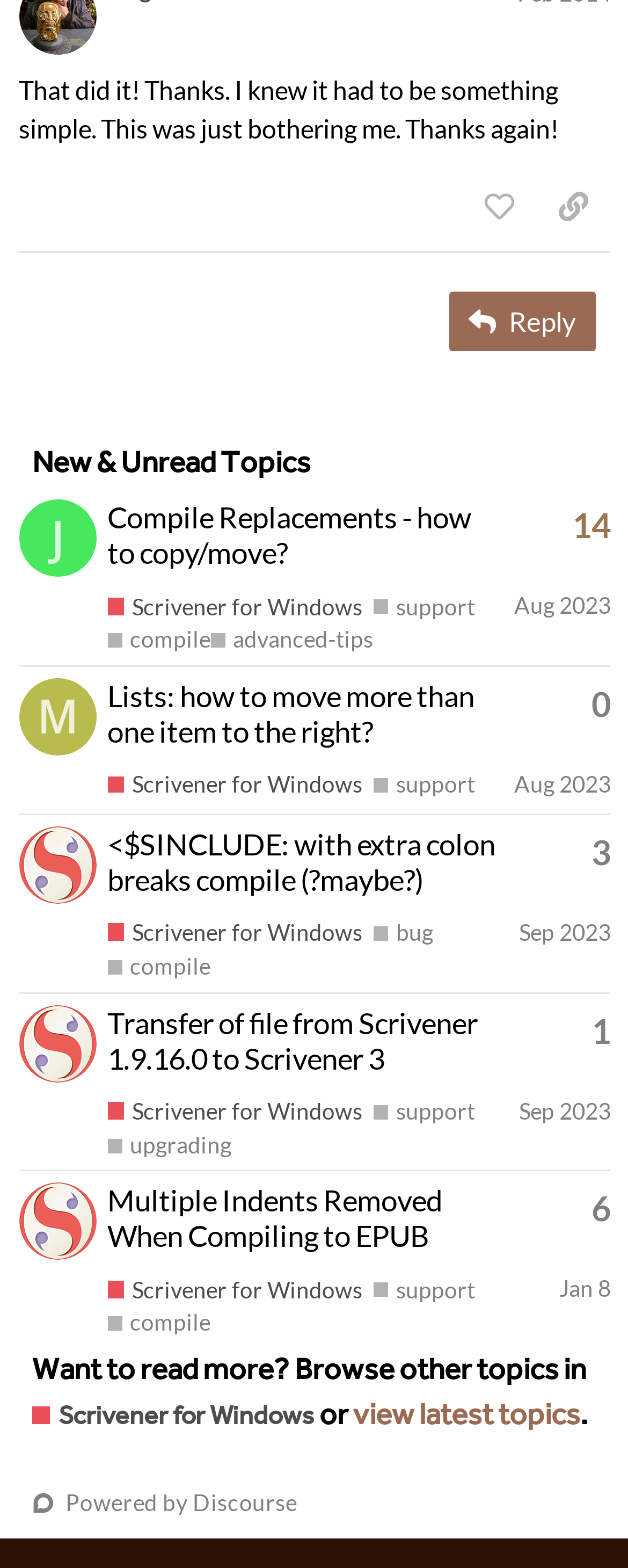Ascertain the bounding box coordinates for the UI element detailed here: "Powered by Discourse". The coordinates should be provided as [left, top, right, bottom] with each value being a float between 0 and 1.

[0.027, 0.942, 0.502, 0.975]